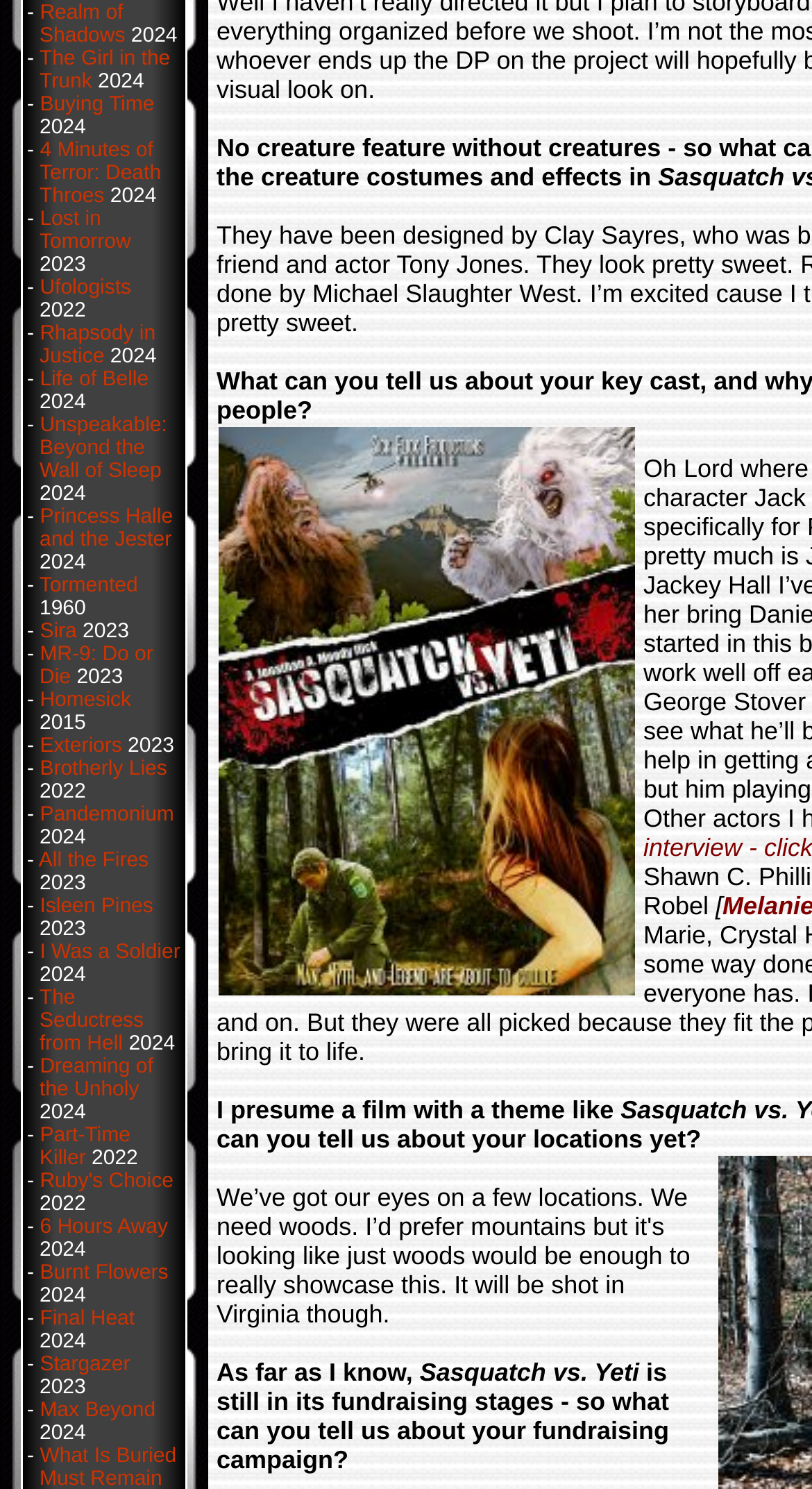Find the bounding box coordinates of the area that needs to be clicked in order to achieve the following instruction: "Click on Lost in Tomorrow". The coordinates should be specified as four float numbers between 0 and 1, i.e., [left, top, right, bottom].

[0.049, 0.14, 0.161, 0.171]